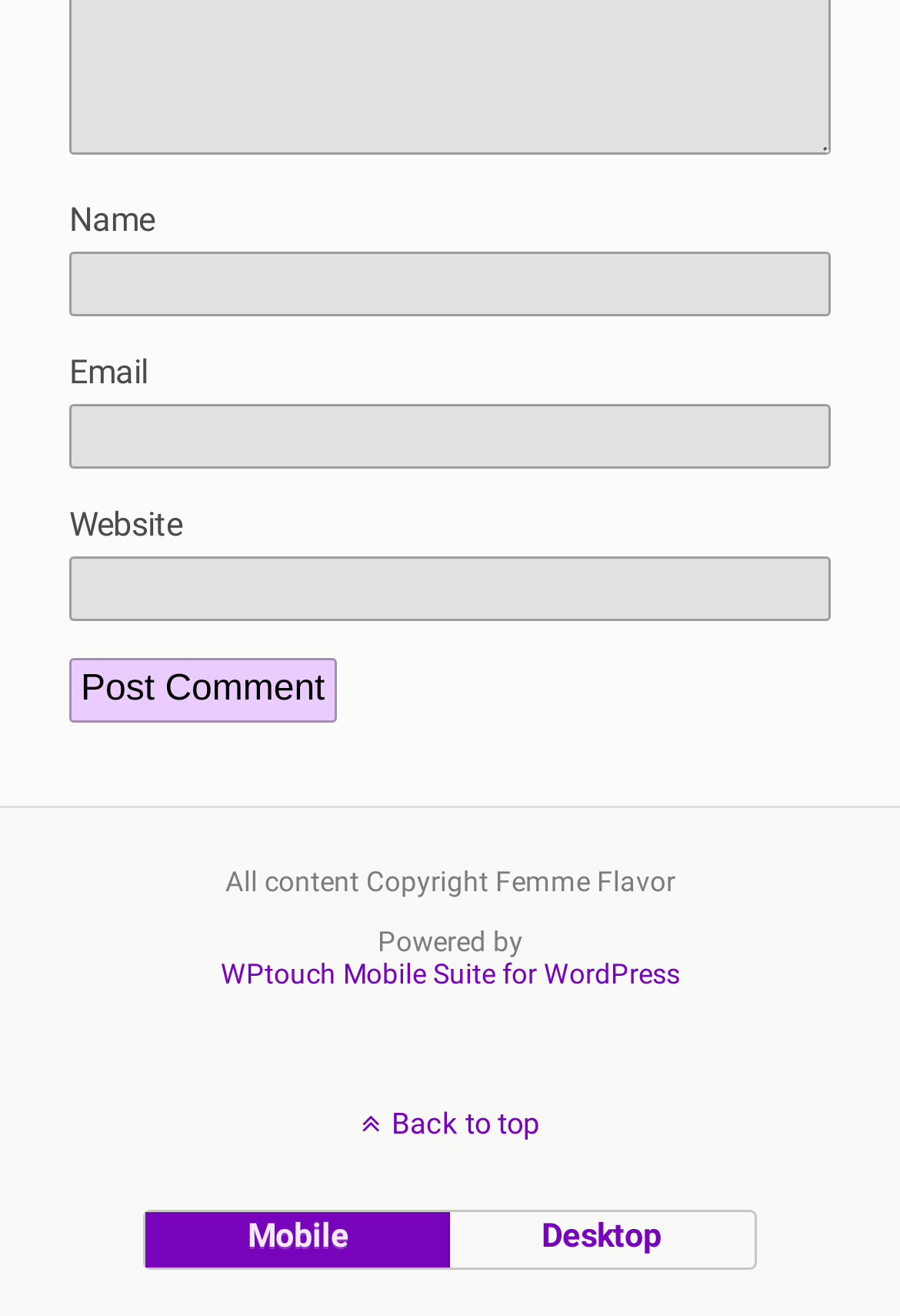Show the bounding box coordinates of the element that should be clicked to complete the task: "Go back to top".

[0.0, 0.84, 1.0, 0.866]